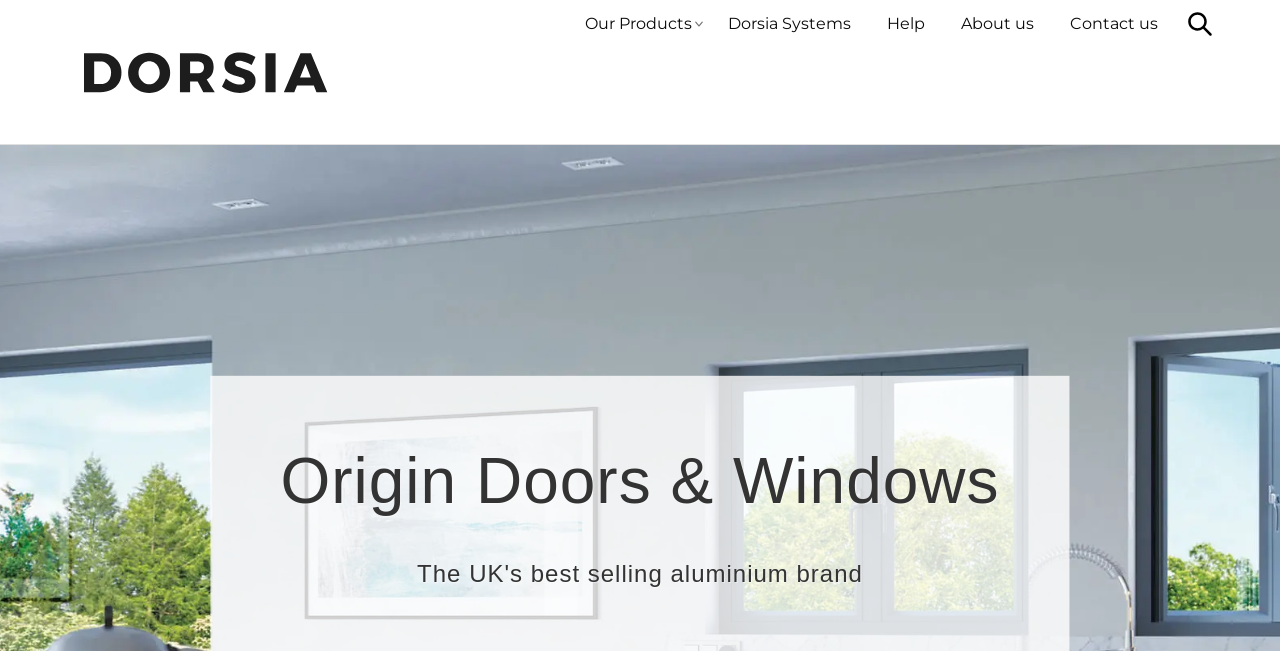Find the main header of the webpage and produce its text content.

Origin Doors & Windows